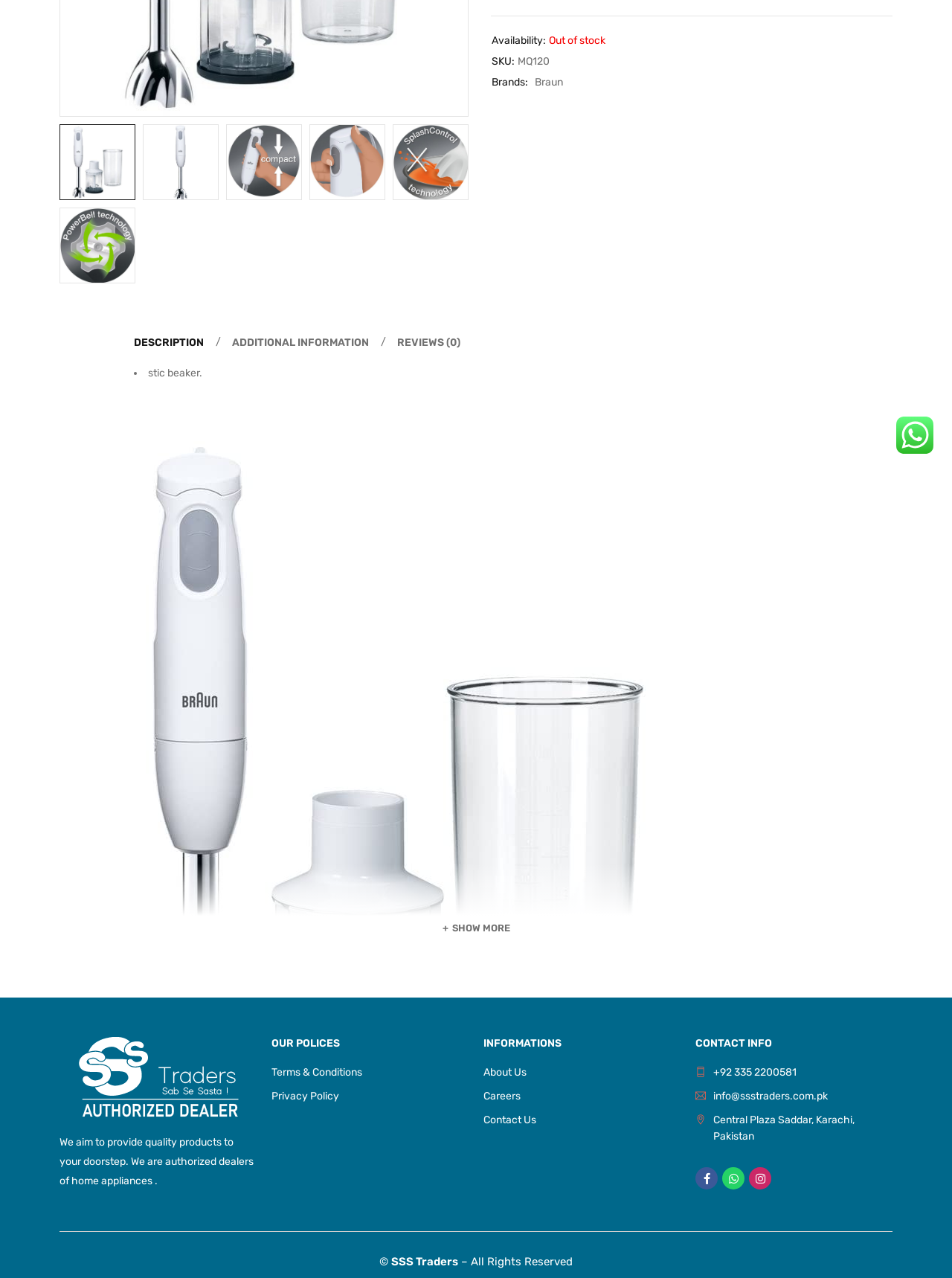Determine the bounding box coordinates of the UI element that matches the following description: "info@ssstraders.com.pk". The coordinates should be four float numbers between 0 and 1 in the format [left, top, right, bottom].

[0.749, 0.853, 0.87, 0.863]